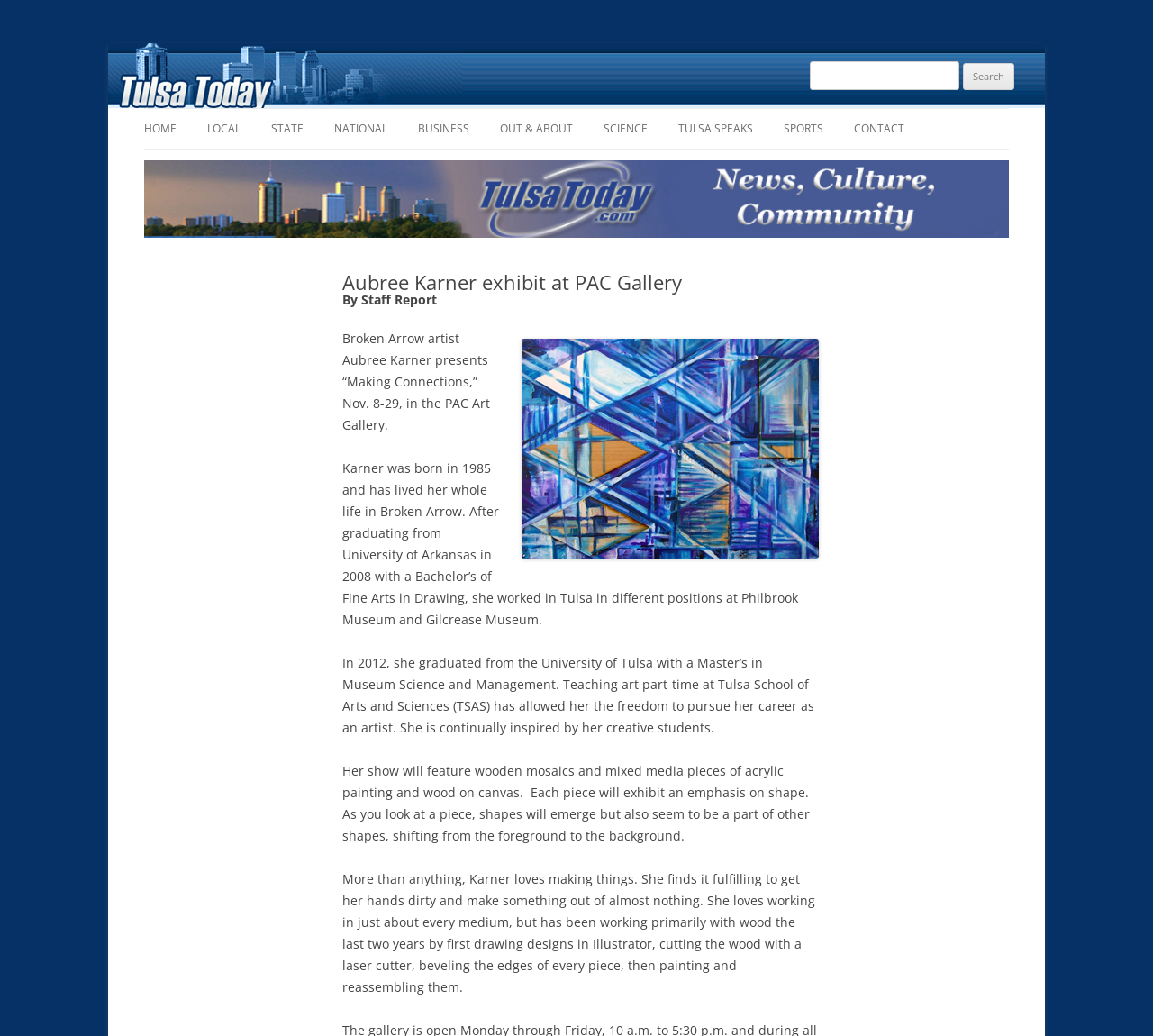What is the emphasis of each piece in the artist's show?
Use the image to answer the question with a single word or phrase.

Shape